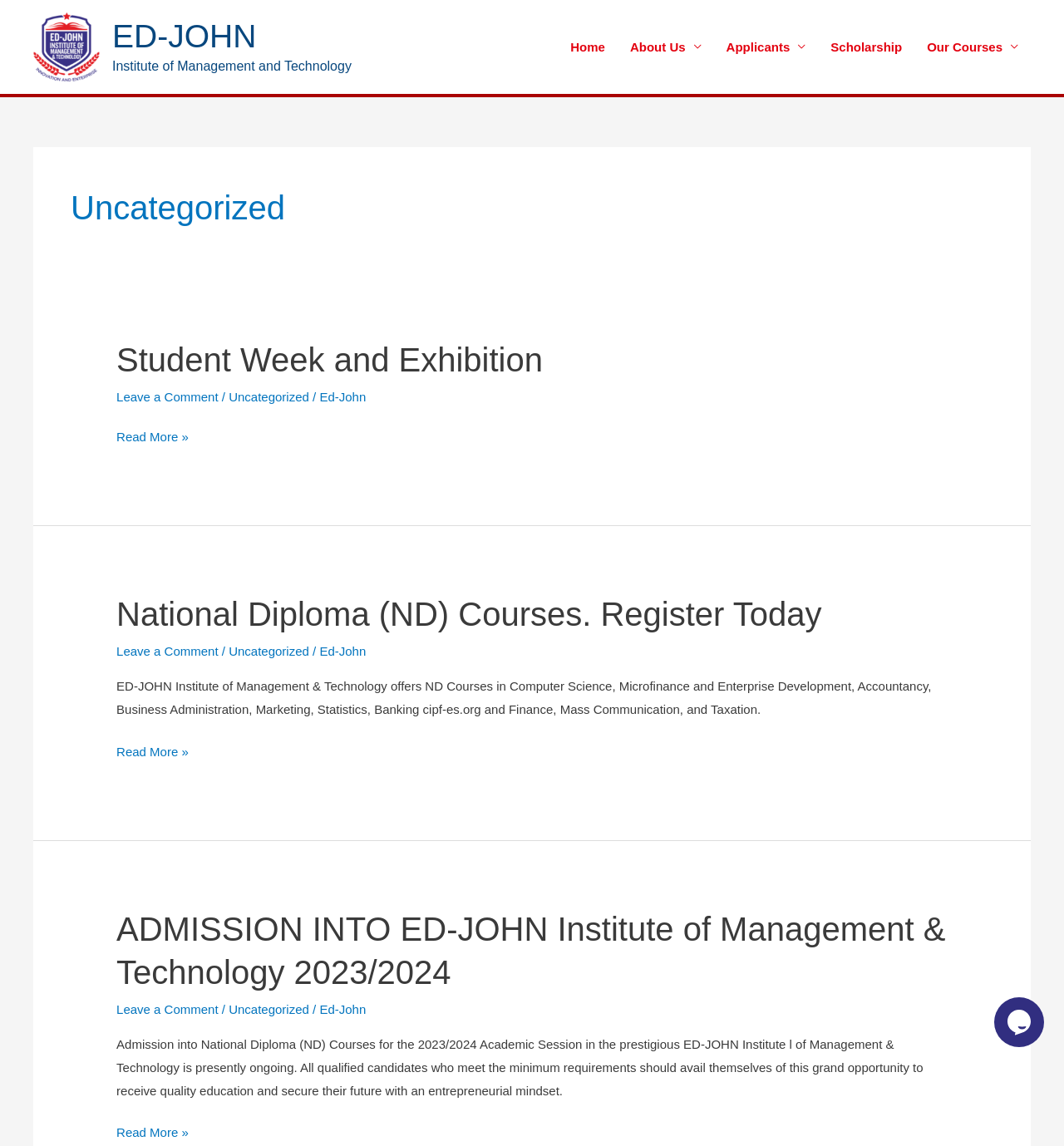Locate the bounding box coordinates of the clickable area needed to fulfill the instruction: "Read the blog post about 'Reimagining Public Spaces'".

None